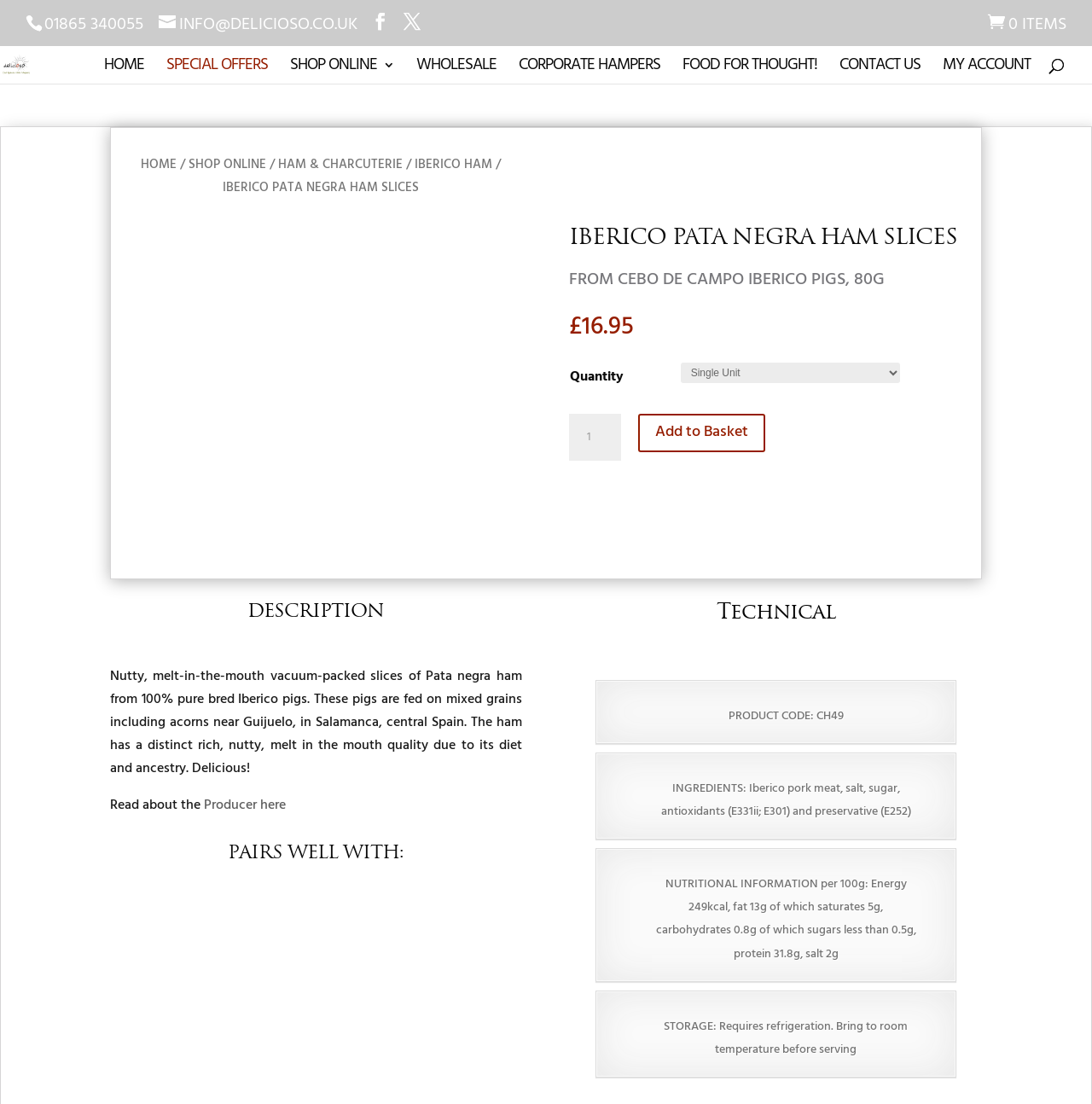What is the weight of IBERICO PATA NEGRA HAM SLICES?
Please provide a comprehensive answer based on the contents of the image.

The weight of IBERICO PATA NEGRA HAM SLICES can be found in the product description section, where it is stated as 'FROM CEBO DE CAMPO IBERICO PIGS, 80G'.